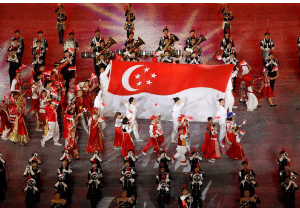Based on the image, provide a detailed and complete answer to the question: 
What is the atmosphere of the celebratory event?

The caption describes the scene as a vibrant and festive performance, with musicians and dancers contributing to the atmosphere. This suggests that the event is filled with joy and cultural richness, likely celebrating a significant national occasion or festival.